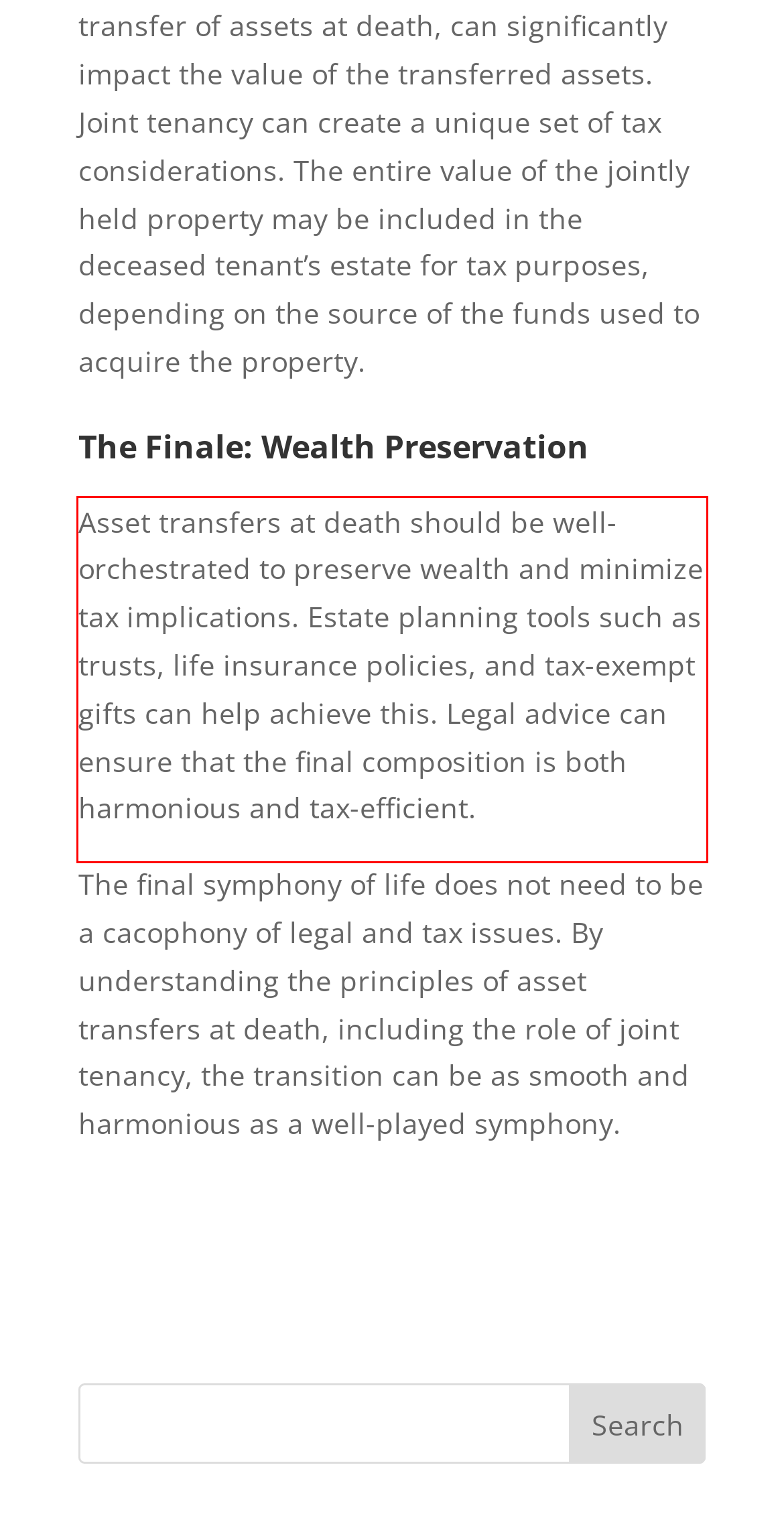Extract and provide the text found inside the red rectangle in the screenshot of the webpage.

Asset transfers at death should be well-orchestrated to preserve wealth and minimize tax implications. Estate planning tools such as trusts, life insurance policies, and tax-exempt gifts can help achieve this. Legal advice can ensure that the final composition is both harmonious and tax-efficient.